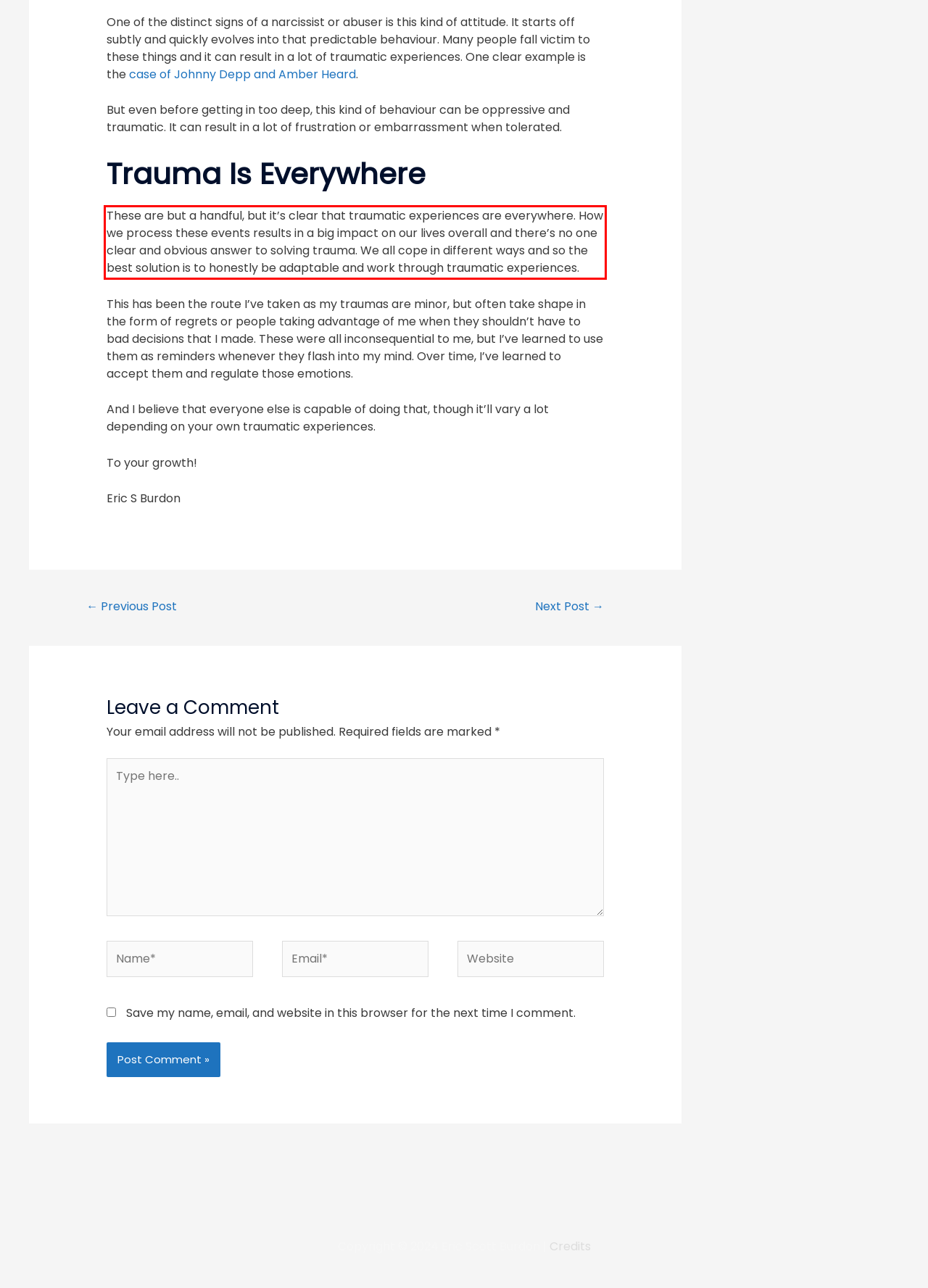Identify the red bounding box in the webpage screenshot and perform OCR to generate the text content enclosed.

These are but a handful, but it’s clear that traumatic experiences are everywhere. How we process these events results in a big impact on our lives overall and there’s no one clear and obvious answer to solving trauma. We all cope in different ways and so the best solution is to honestly be adaptable and work through traumatic experiences.